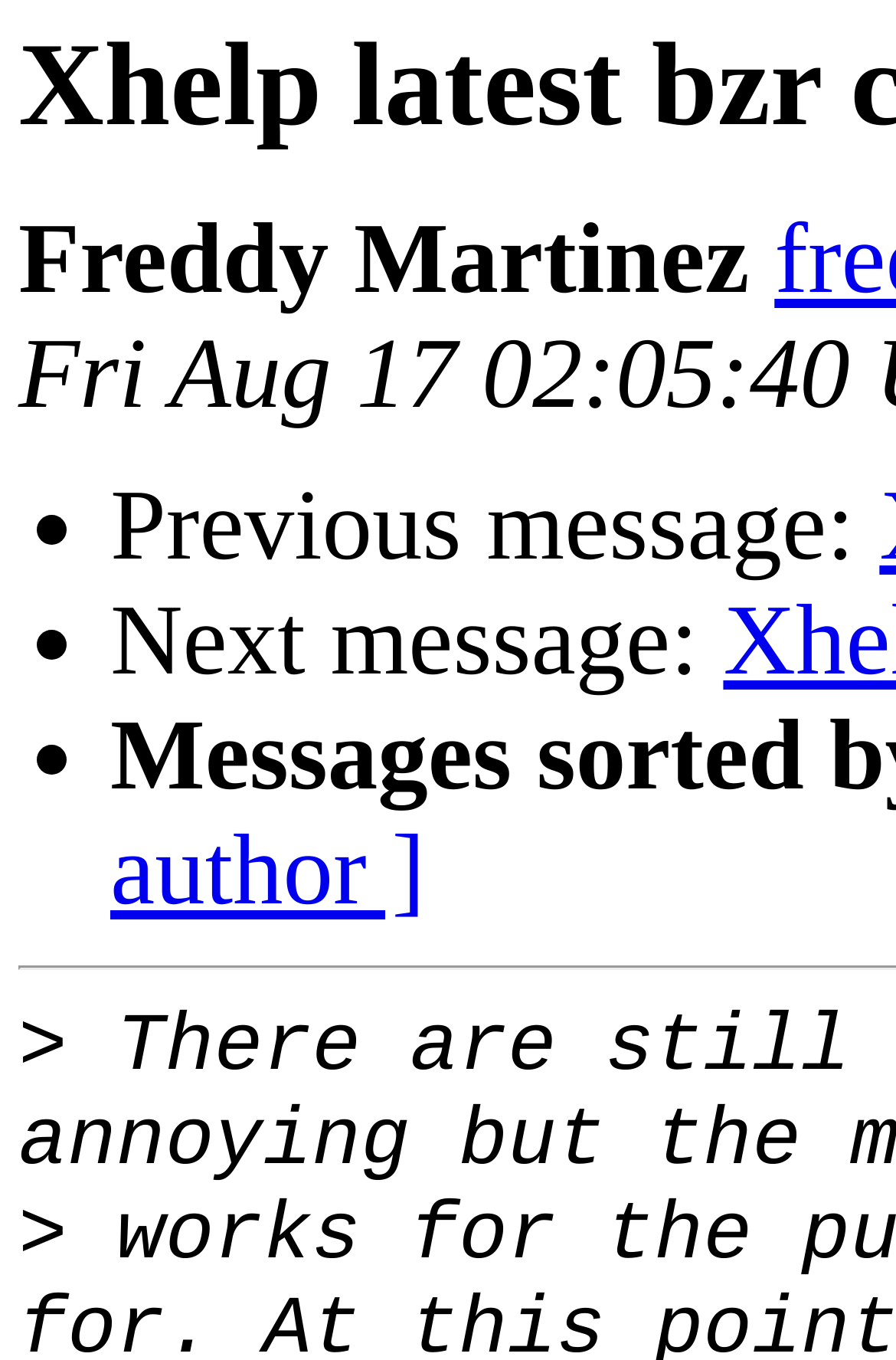Examine the screenshot and answer the question in as much detail as possible: How many messages are listed?

The webpage contains three list markers '•' which suggest that there are at least three messages or entries listed.